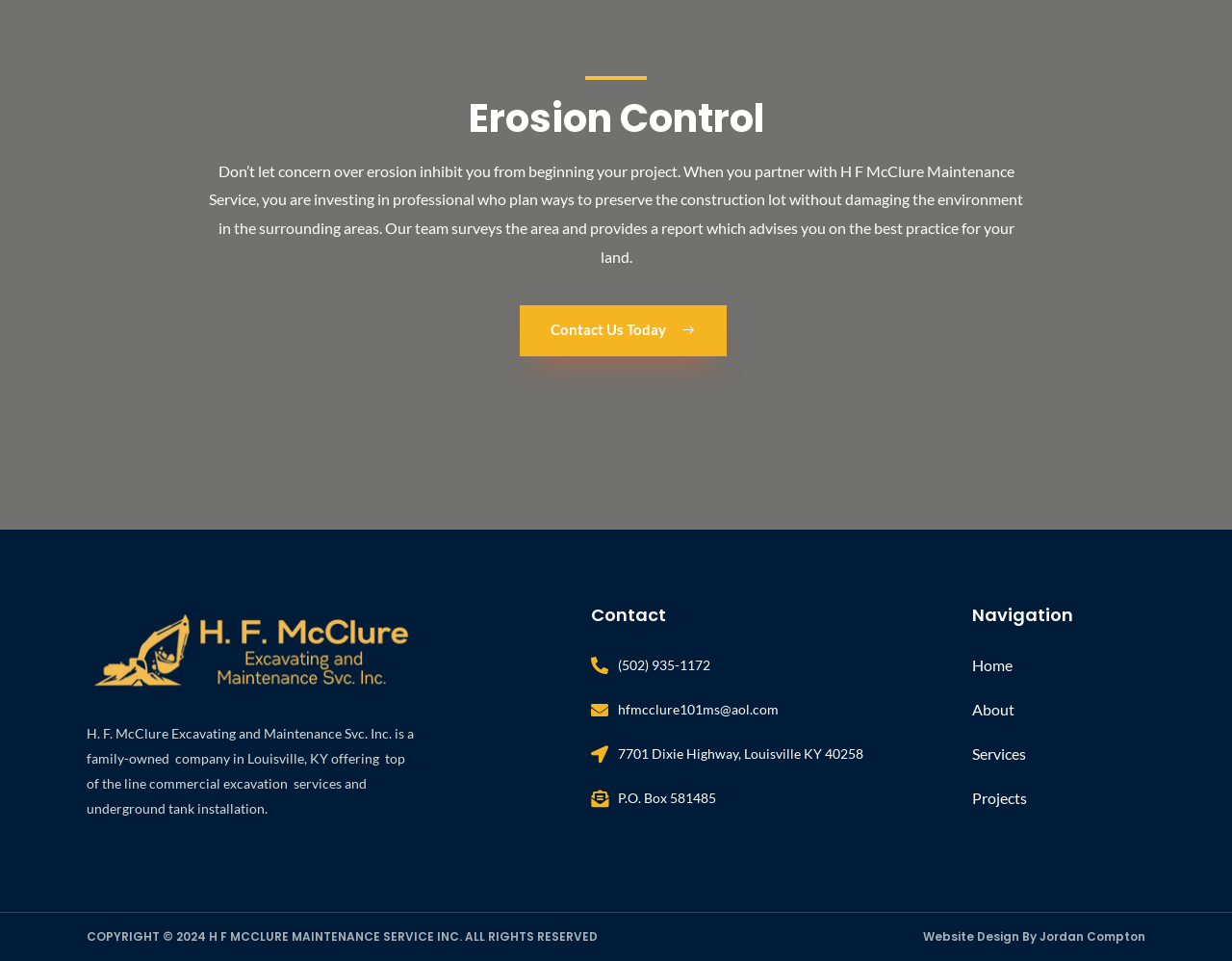What is the company name?
Please respond to the question thoroughly and include all relevant details.

The company name can be found in the StaticText element with the text 'H F McClure Maintenance Service' which is located at the top of the webpage, indicating that it is the main company name.